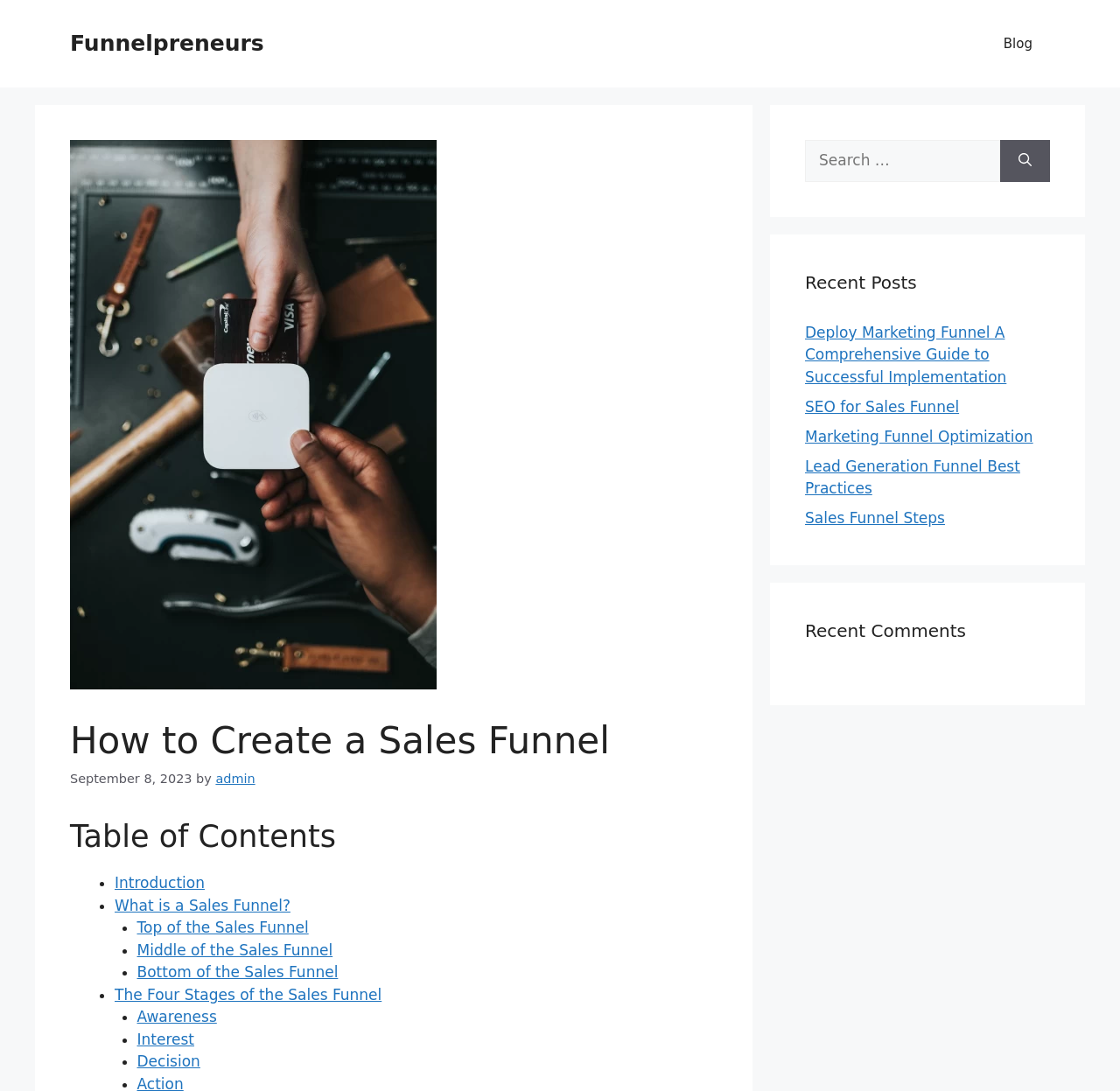How many stages of the sales funnel are mentioned?
From the image, provide a succinct answer in one word or a short phrase.

Four